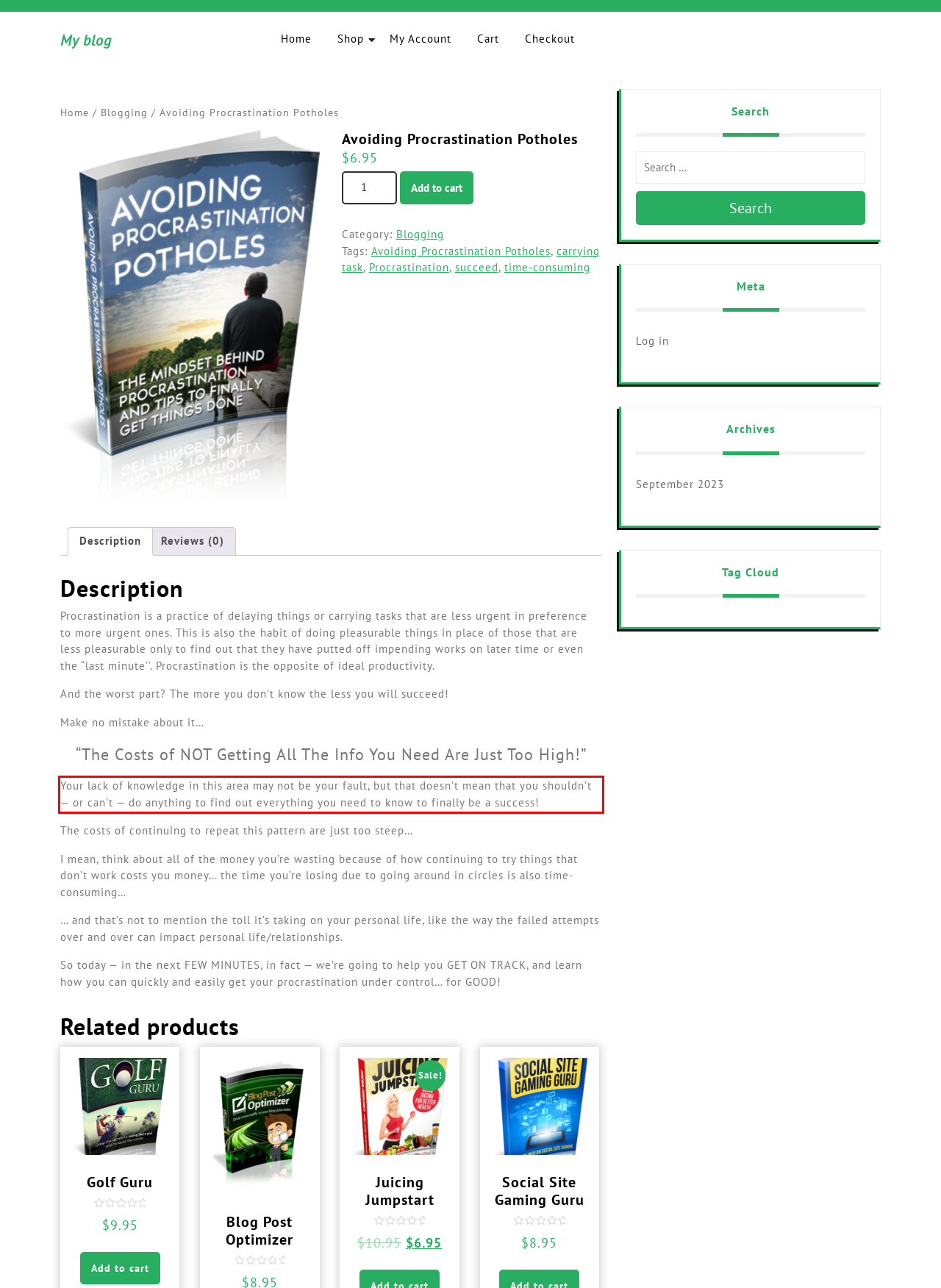Given a webpage screenshot, locate the red bounding box and extract the text content found inside it.

Your lack of knowledge in this area may not be your fault, but that doesn’t mean that you shouldn’t — or can’t — do anything to find out everything you need to know to finally be a success!